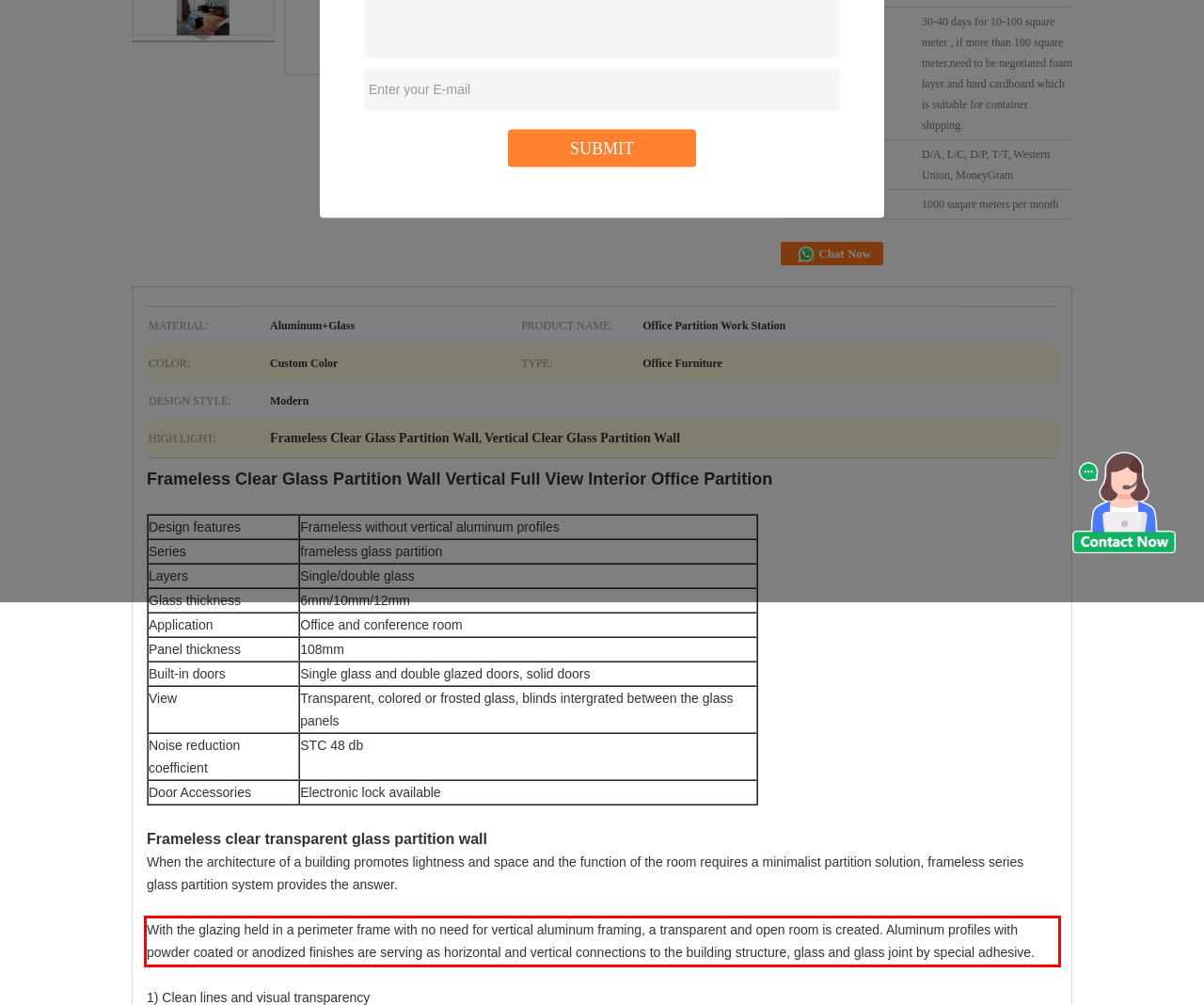Analyze the webpage screenshot and use OCR to recognize the text content in the red bounding box.

With the glazing held in a perimeter frame with no need for vertical aluminum framing, a transparent and open room is created. Aluminum profiles with powder coated or anodized finishes are serving as horizontal and vertical connections to the building structure, glass and glass joint by special adhesive.